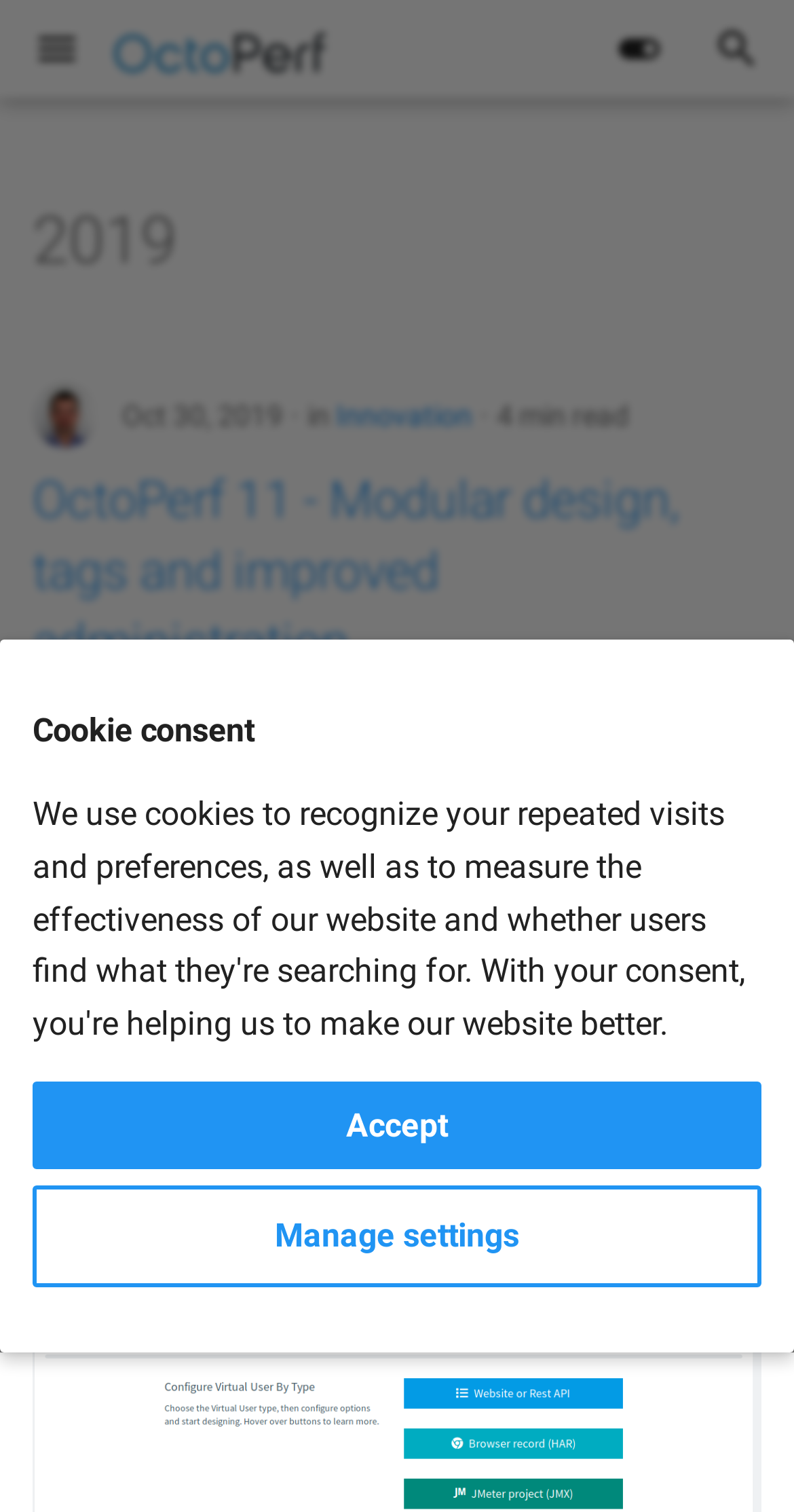What is the purpose of the 'Back to top' button?
Refer to the image and answer the question using a single word or phrase.

To scroll to the top of the page